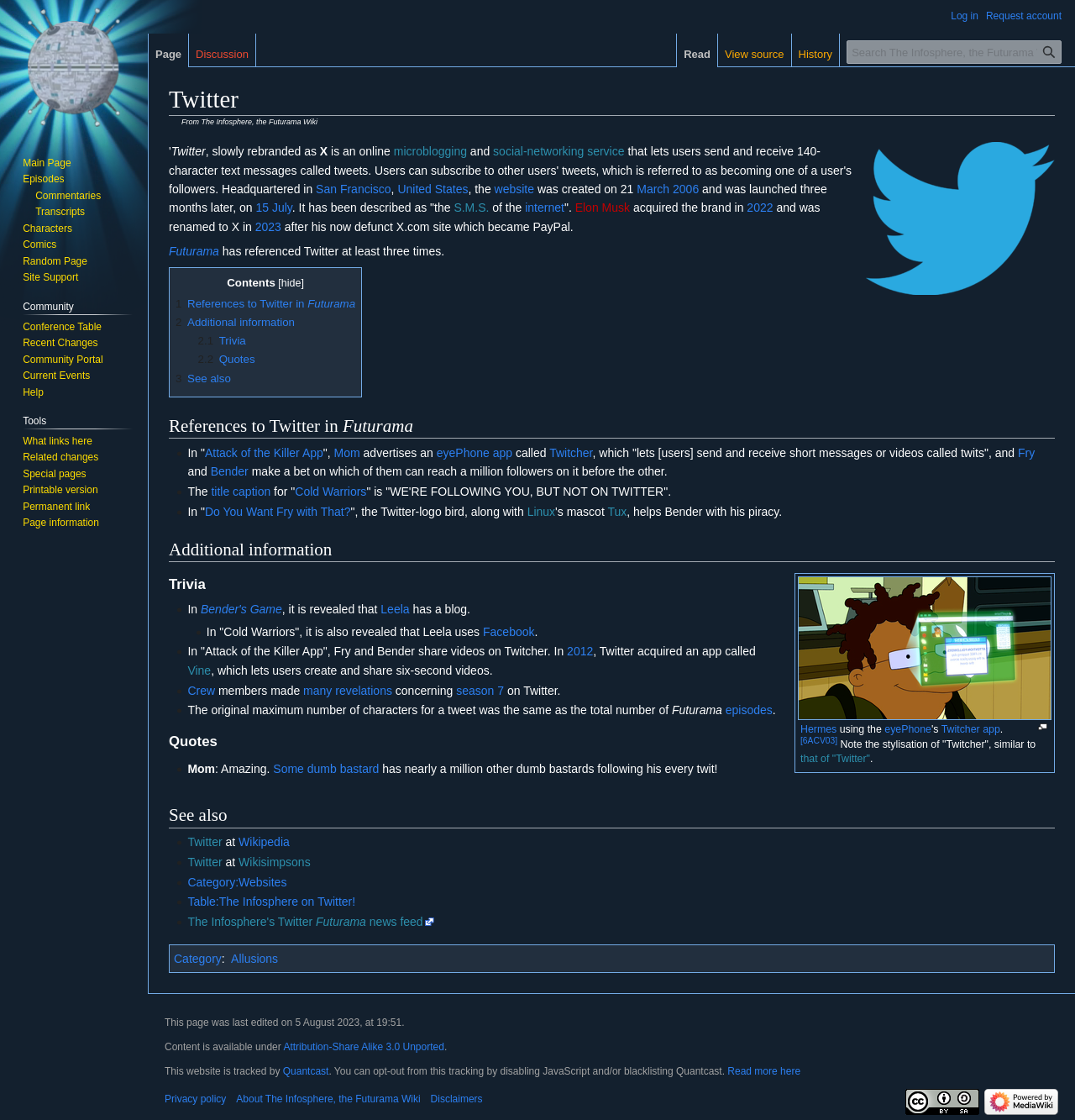Give a concise answer using one word or a phrase to the following question:
What is the name of the online service?

Twitter